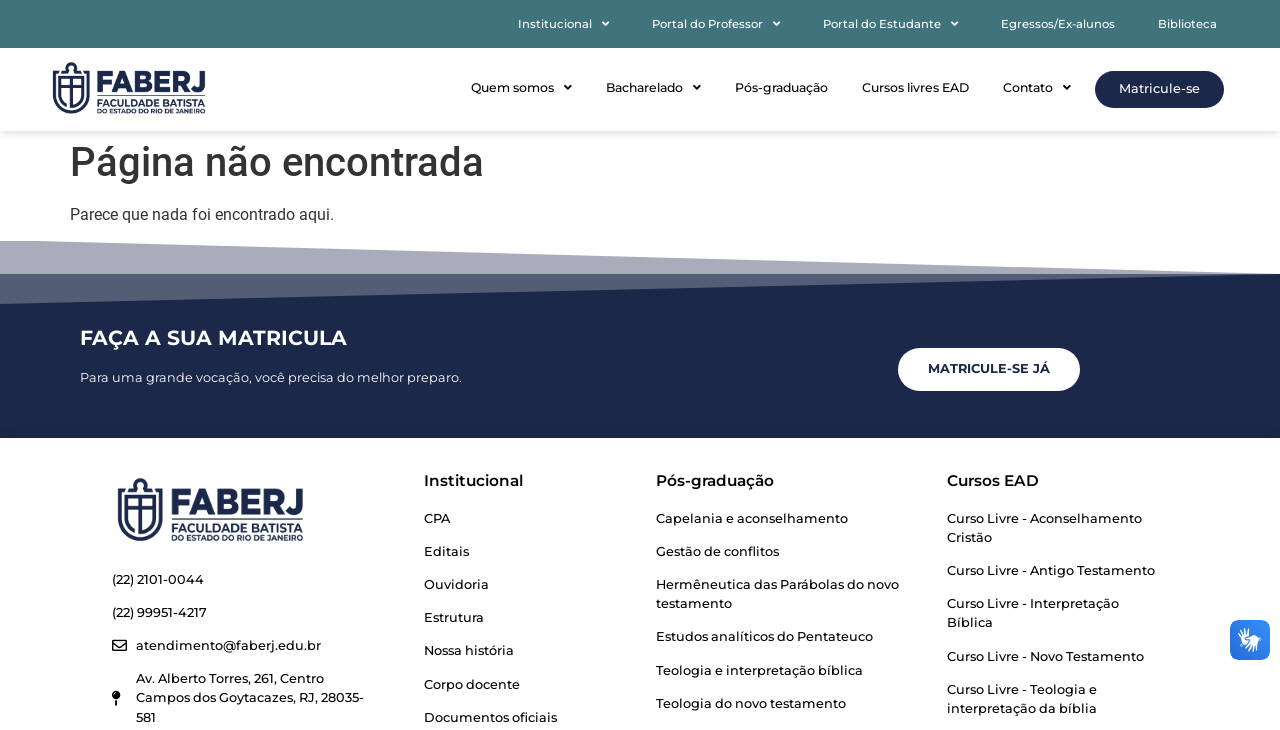Please give the bounding box coordinates of the area that should be clicked to fulfill the following instruction: "Click on the 'Contato' link". The coordinates should be in the format of four float numbers from 0 to 1, i.e., [left, top, right, bottom].

[0.784, 0.107, 0.837, 0.134]